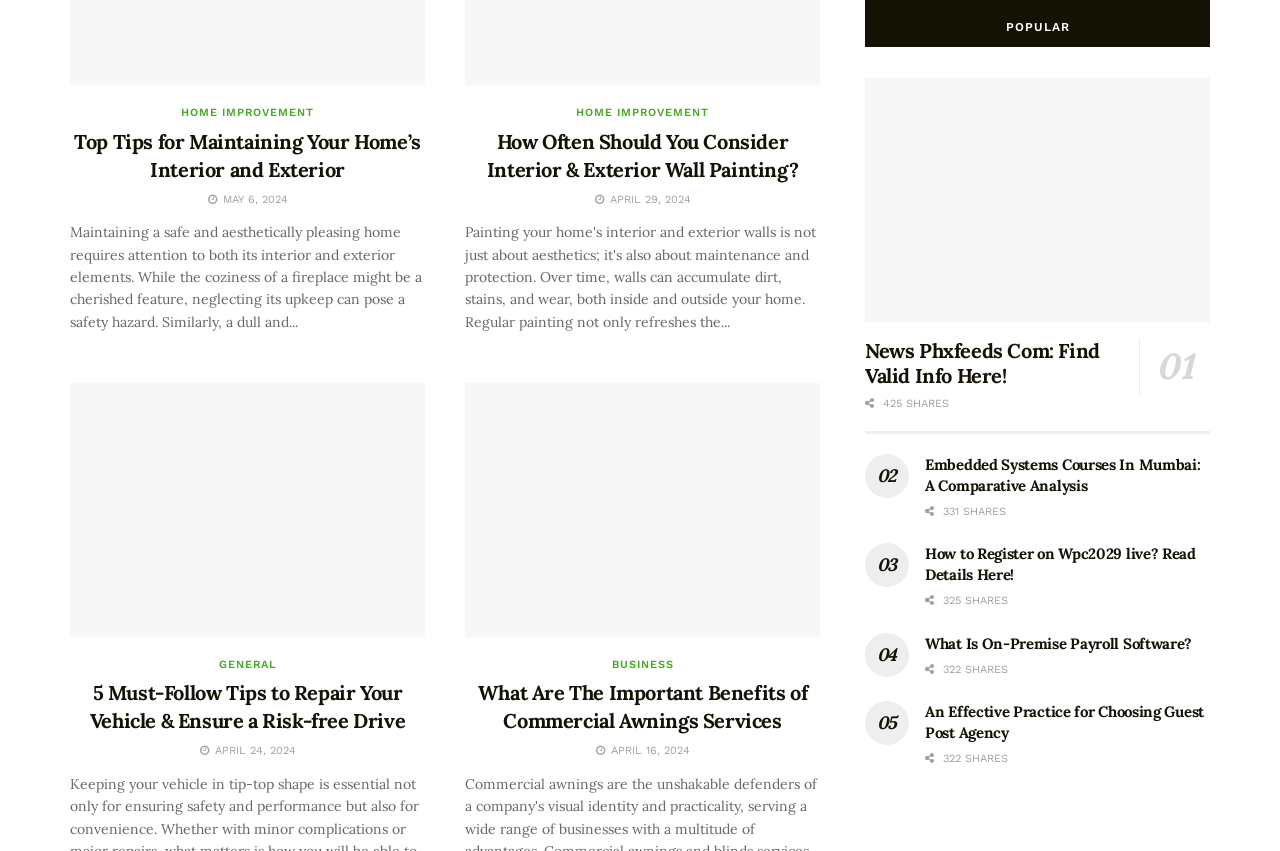Can you determine the bounding box coordinates of the area that needs to be clicked to fulfill the following instruction: "Explore 'What Are The Important Benefits of Commercial Awnings Services'"?

[0.363, 0.45, 0.641, 0.748]